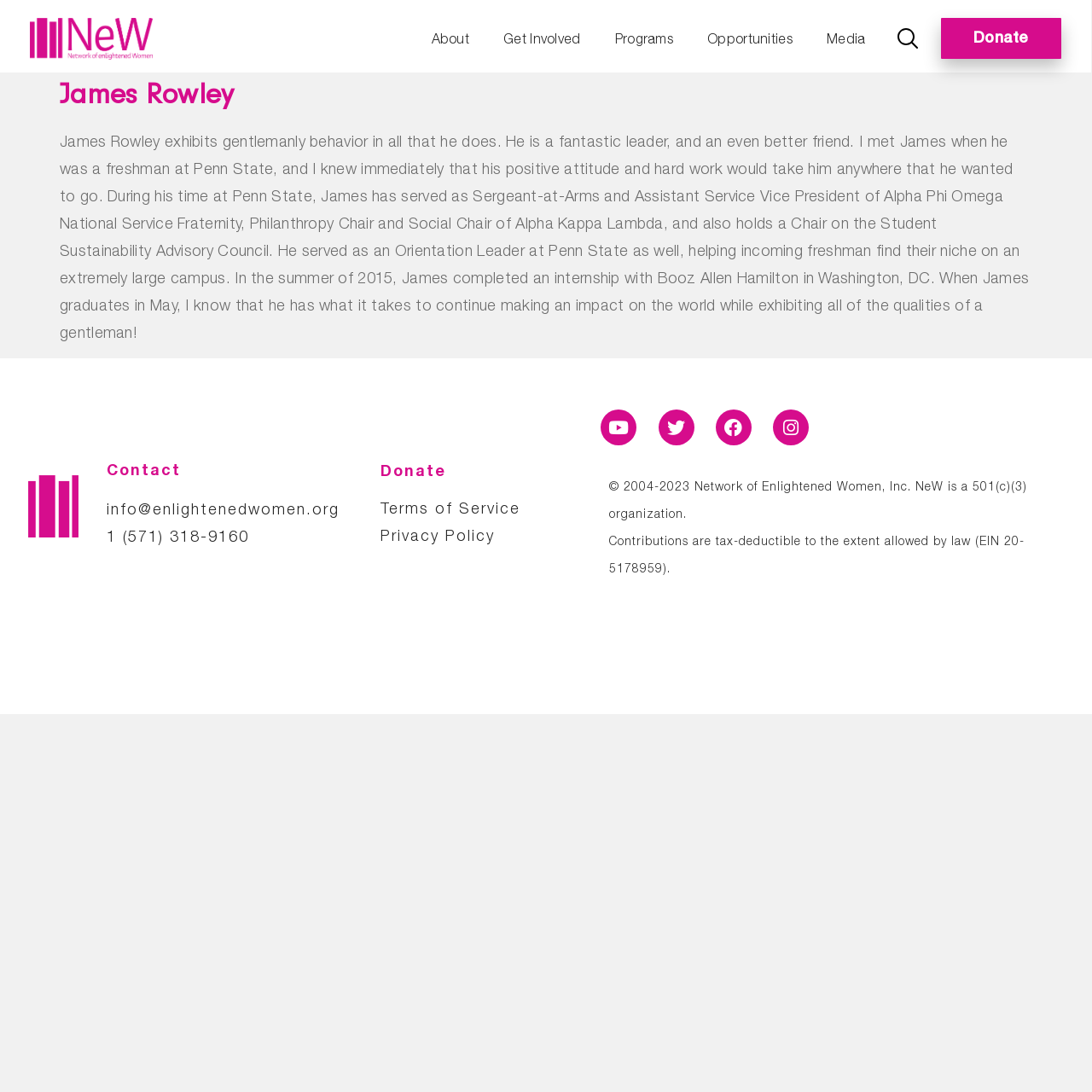What is the name of the organization associated with this webpage?
Answer the question with as much detail as possible.

The webpage's title and footer section mention 'Network of Enlightened Women, Inc.' as the organization associated with this webpage.